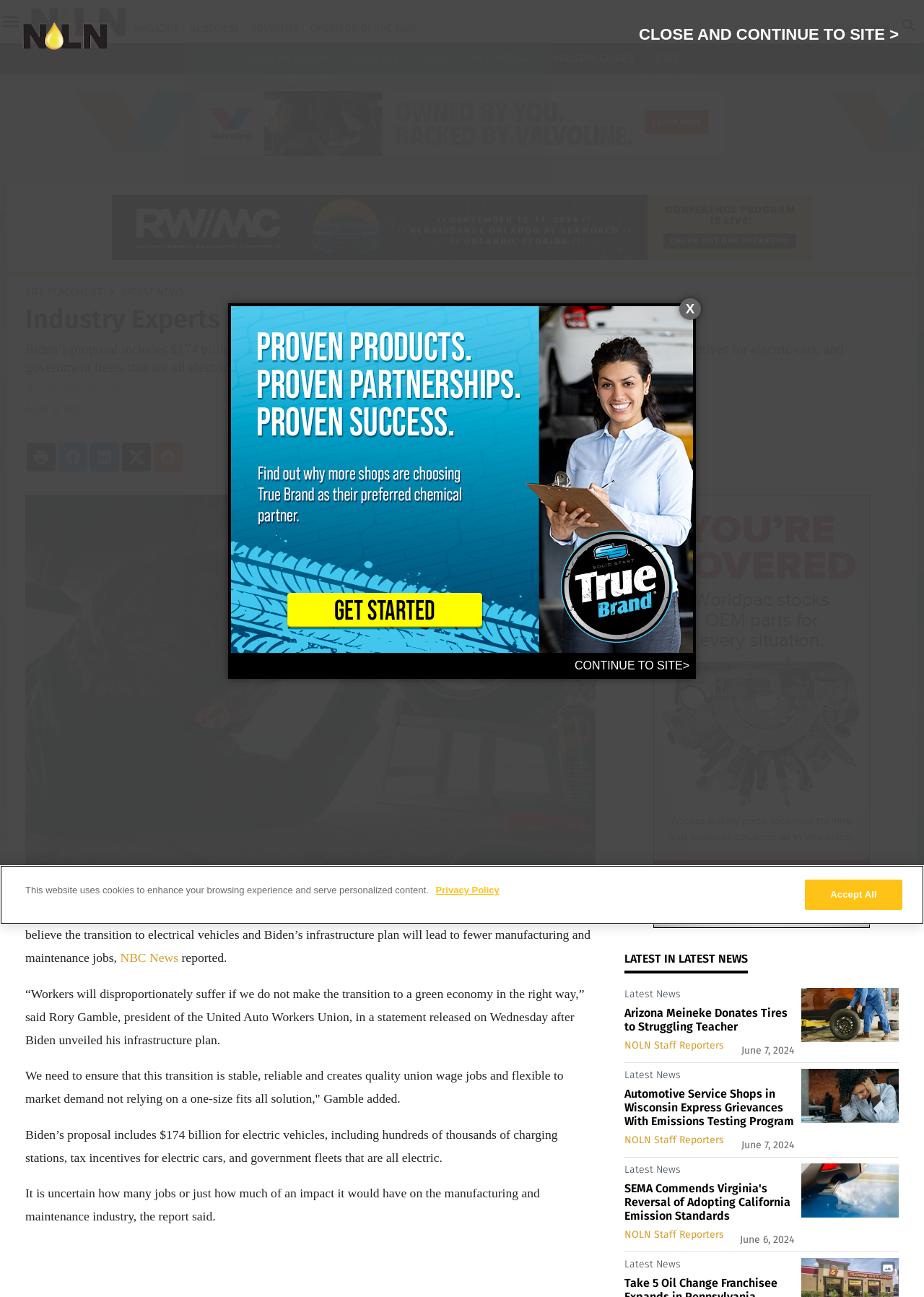Write an elaborate caption that captures the essence of the webpage.

This webpage is from National Oil and Lube News, a magazine that provides news and information about the oil and lube industry. At the top of the page, there is a navigation menu with links to various sections of the website, including "MAGAZINE", "SUBSCRIBE", "ADVERTISE", and "OPERATOR OF THE YEAR". Below the navigation menu, there are several links to different categories, such as "RUNNING A SHOP", "SHOP LIFE", "NEWS", "MULTIMEDIA", "INDUSTRY GUIDES", and "JOBS".

The main content of the page is an article titled "Industry Experts Worried About Auto Jobs" with a date of April 6, 2021. The article discusses the potential impact of Biden's infrastructure plan on the manufacturing and maintenance industry, with a focus on the transition to electric vehicles. The article includes several paragraphs of text, as well as an image of a man fixing a vehicle engine.

To the right of the article, there are several advertisements and links to other articles or sections of the website. There is also a section titled "LATEST NEWS" with a link to more news articles. At the bottom of the page, there are links to the website's social media profiles and a section with links to "About Us", "Advertise", "Contact Us", and other website-related information.

Overall, the webpage is well-organized and easy to navigate, with a clear focus on providing news and information about the oil and lube industry.